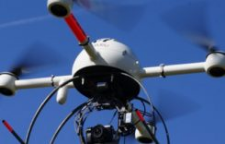Give an in-depth description of what is happening in the image.

The image features a drone equipped with a camera, hovering against a bright blue sky. This specific drone technology is often utilized in flood disaster risk reduction, assessment, and recovery efforts. The aircraft's design highlights its propellers and camera system, showcasing its capabilities for aerial surveillance and data collection in emergency situations. This image represents advancements in technology aimed at enhancing disaster response and environmental monitoring, emphasizing the role of drones in modern flood management strategies.